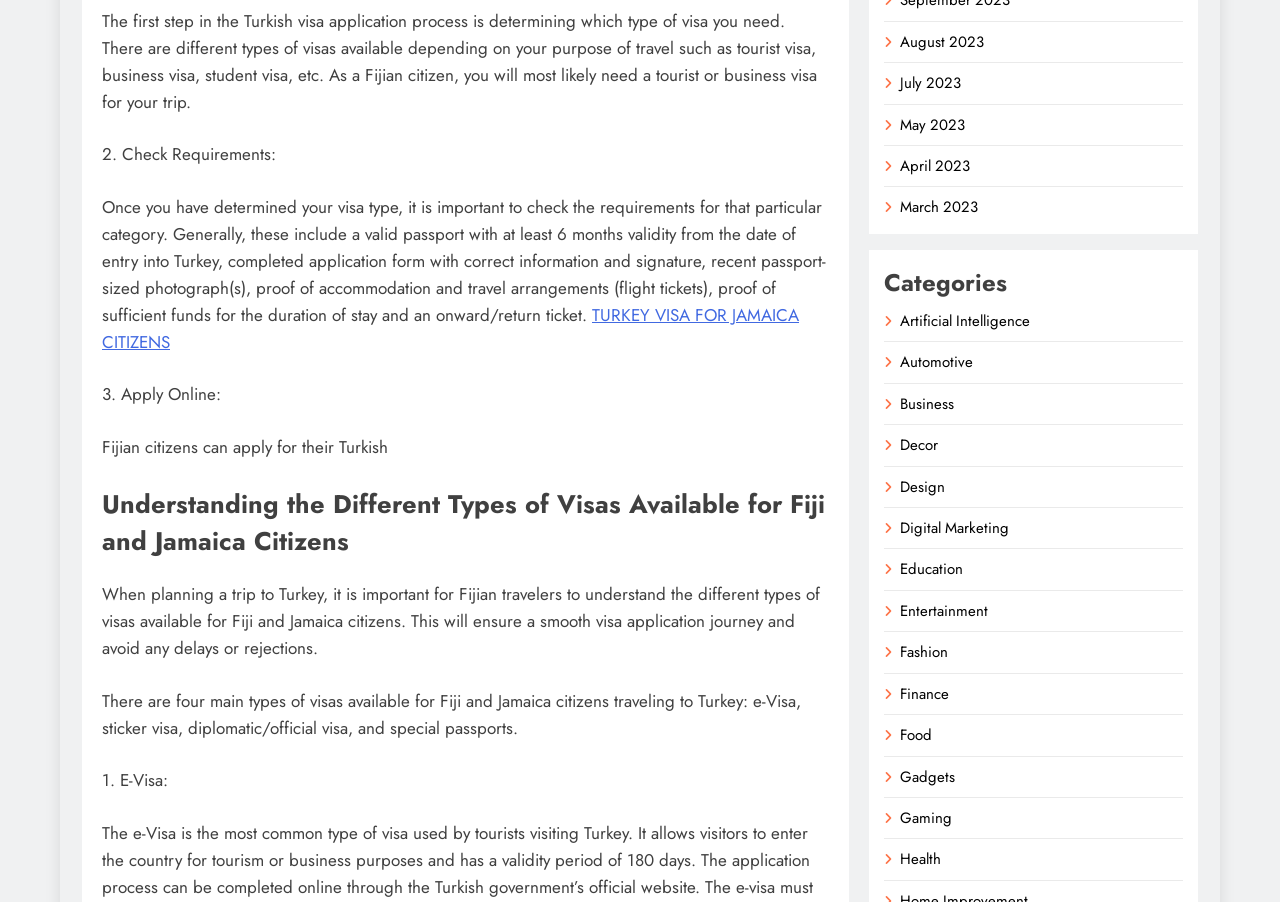Please give a concise answer to this question using a single word or phrase: 
How can Fijian citizens apply for a Turkish visa?

Apply online